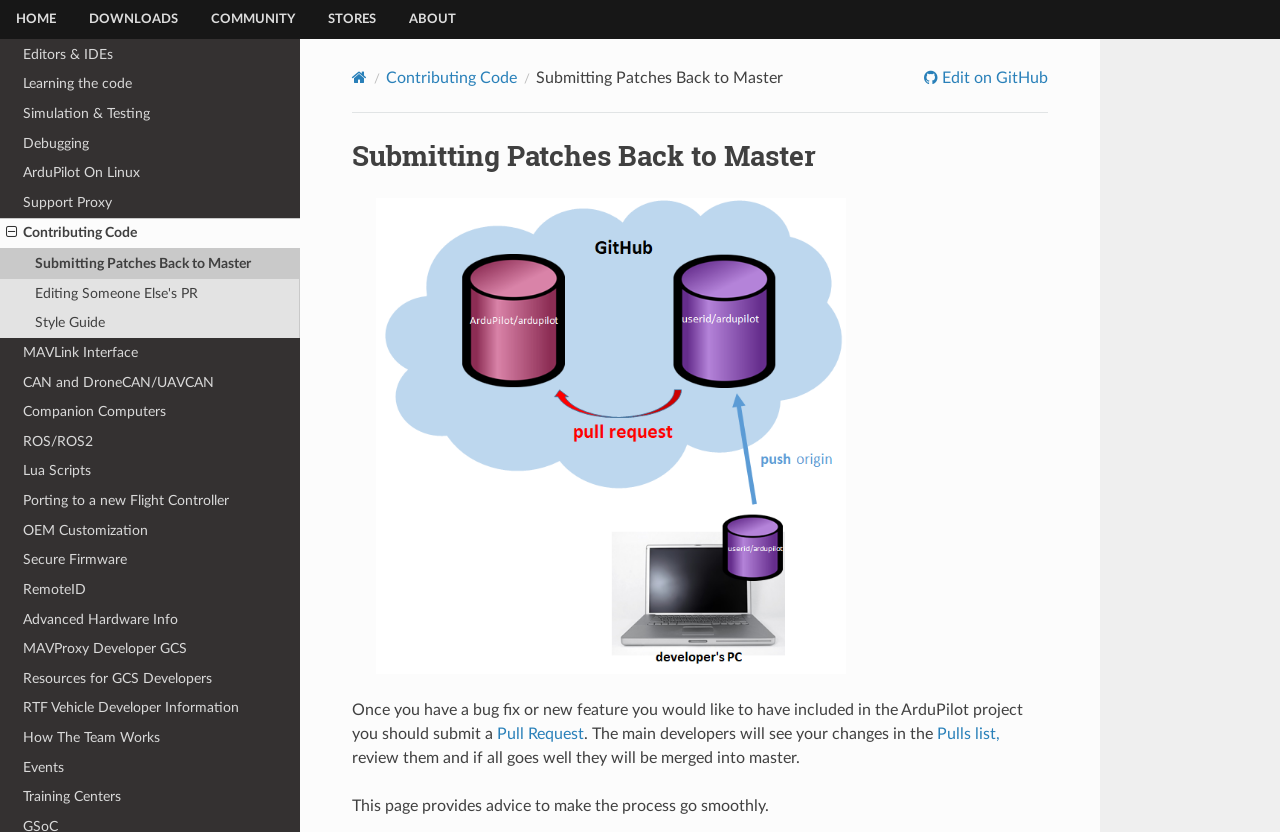Provide your answer in a single word or phrase: 
How many links are there in the top navigation bar?

5